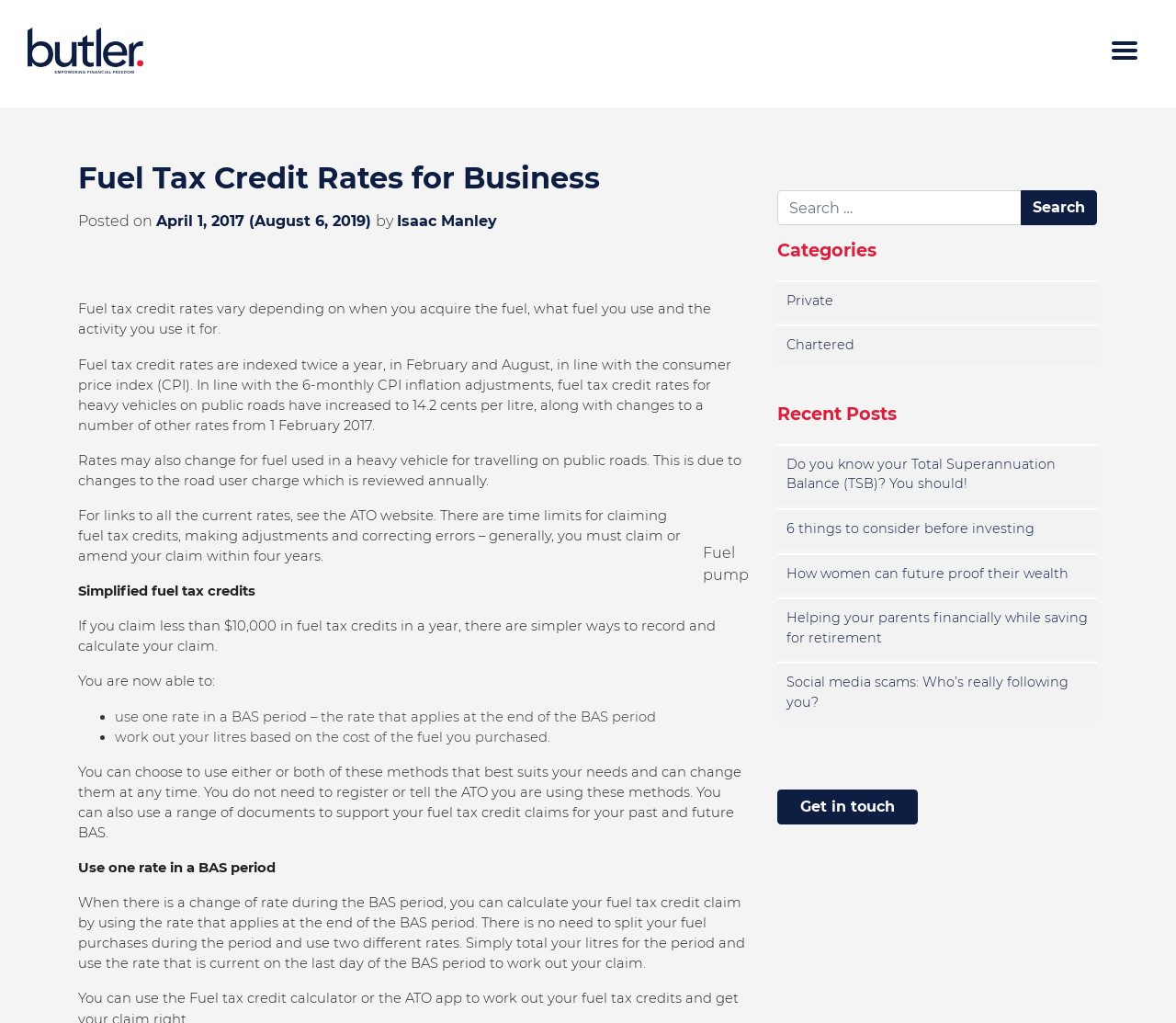Provide the bounding box coordinates for the UI element that is described by this text: "name="submit" value="Search"". The coordinates should be in the form of four float numbers between 0 and 1: [left, top, right, bottom].

[0.868, 0.186, 0.933, 0.22]